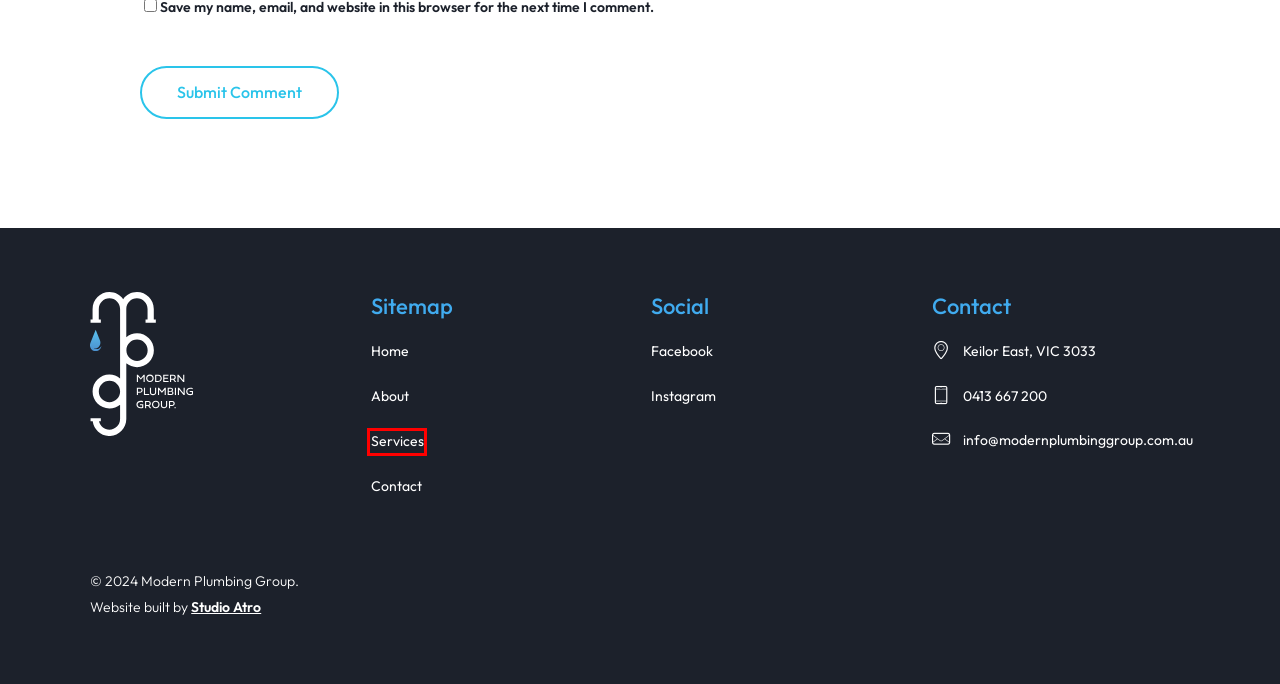You are given a screenshot of a webpage with a red rectangle bounding box. Choose the best webpage description that matches the new webpage after clicking the element in the bounding box. Here are the candidates:
A. Contact - Modern Plumbing Group
B. Tyler James, Author at Modern Plumbing Group
C. Modern Plumbing Group | Plumber Melbourne | 24/7 Services
D. Hot Water Service Melbourne | Hot Water System Installation Melbourne
E. Services - Modern Plumbing Group
F. Drain Camera Inspection | CCTV Drain & Plumbing Camera Inspections
G. Gas Leak Detection Melbourne | Gas leak Plumber Melbourne
H. How do you unblock a badly blocked drain - Modern Plumbing Group

E